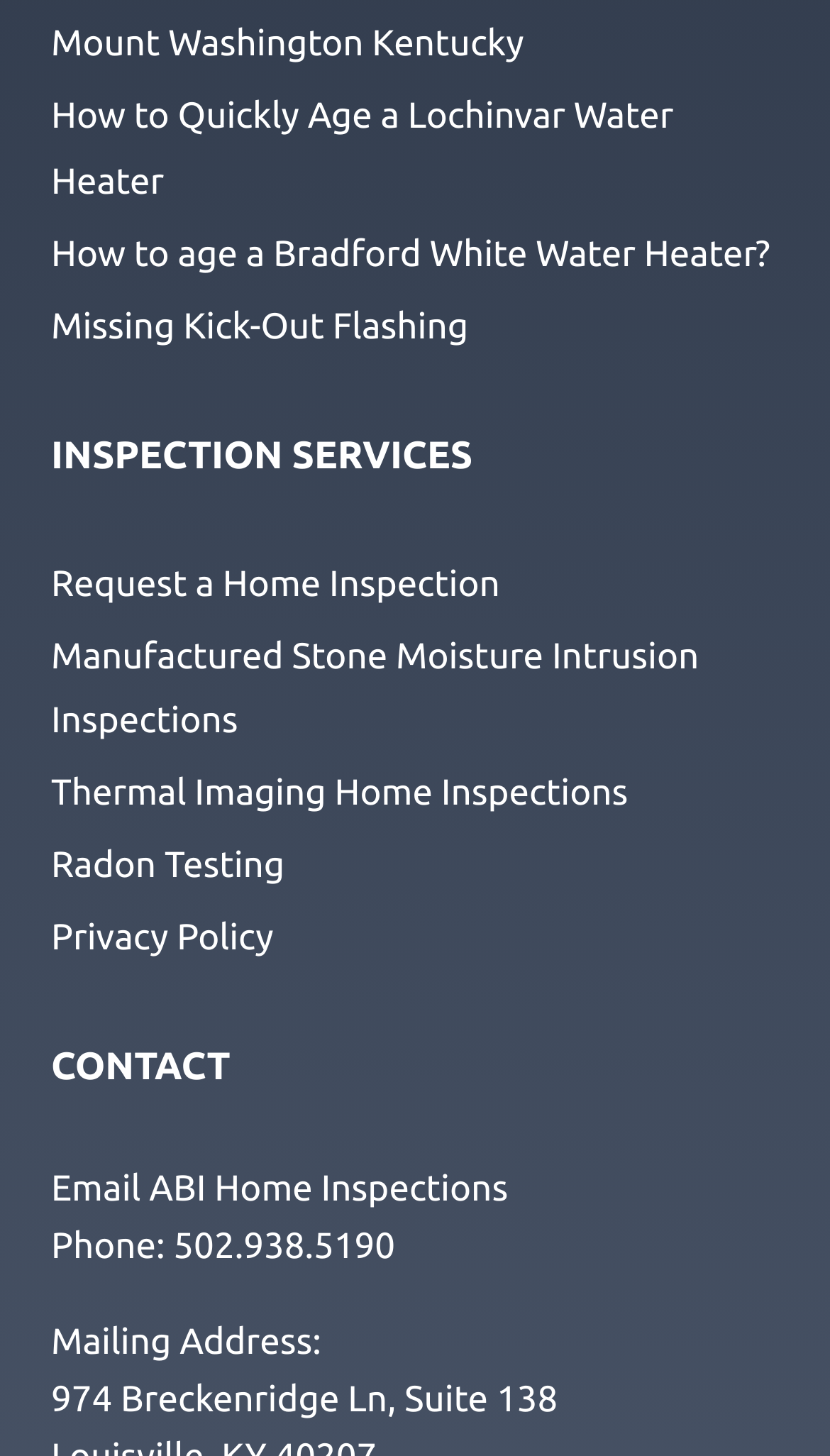Mark the bounding box of the element that matches the following description: "Amy Butcher".

None